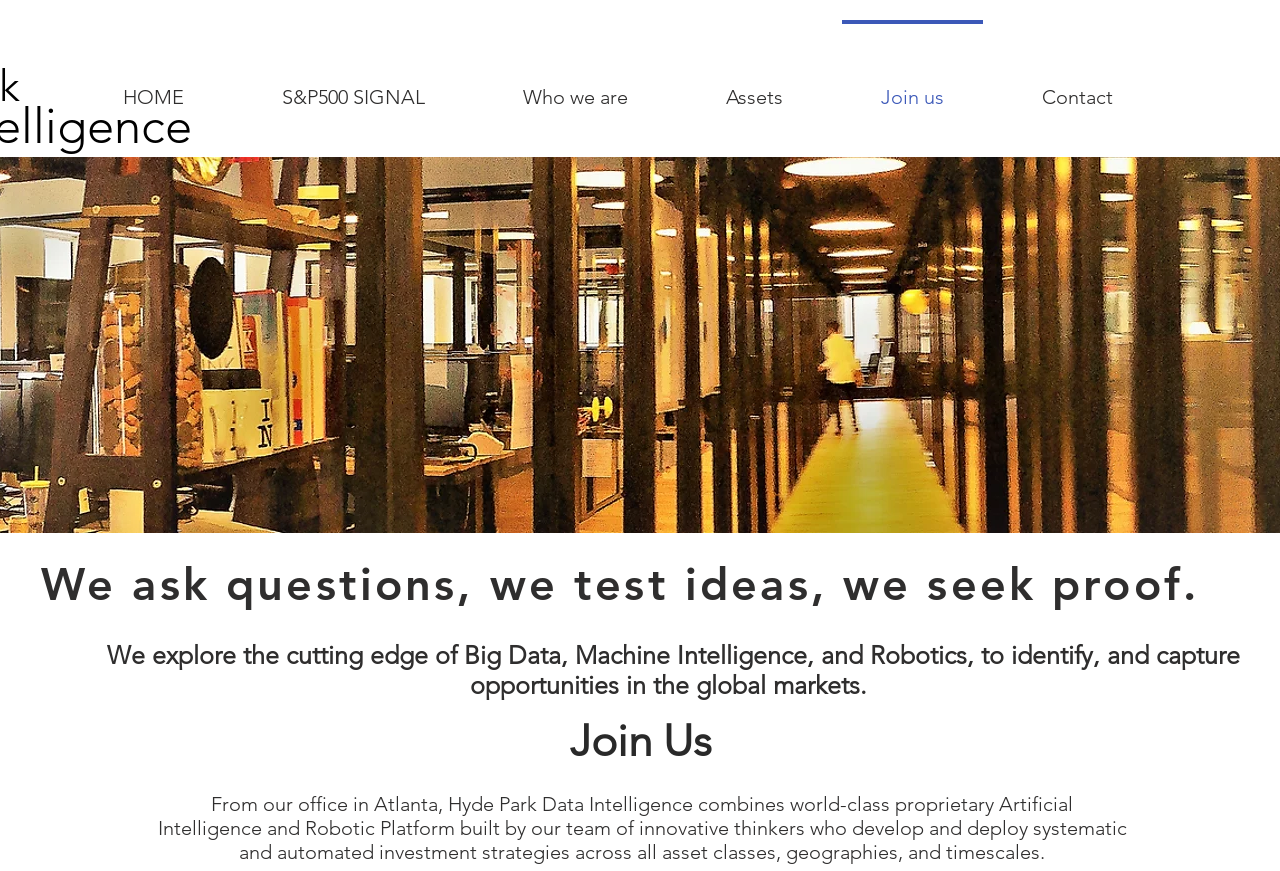What is the company's focus?
Using the information from the image, answer the question thoroughly.

I found this information in the heading that describes the company's activities, which mentions exploring the cutting edge of Big Data, Machine Intelligence, and Robotics.